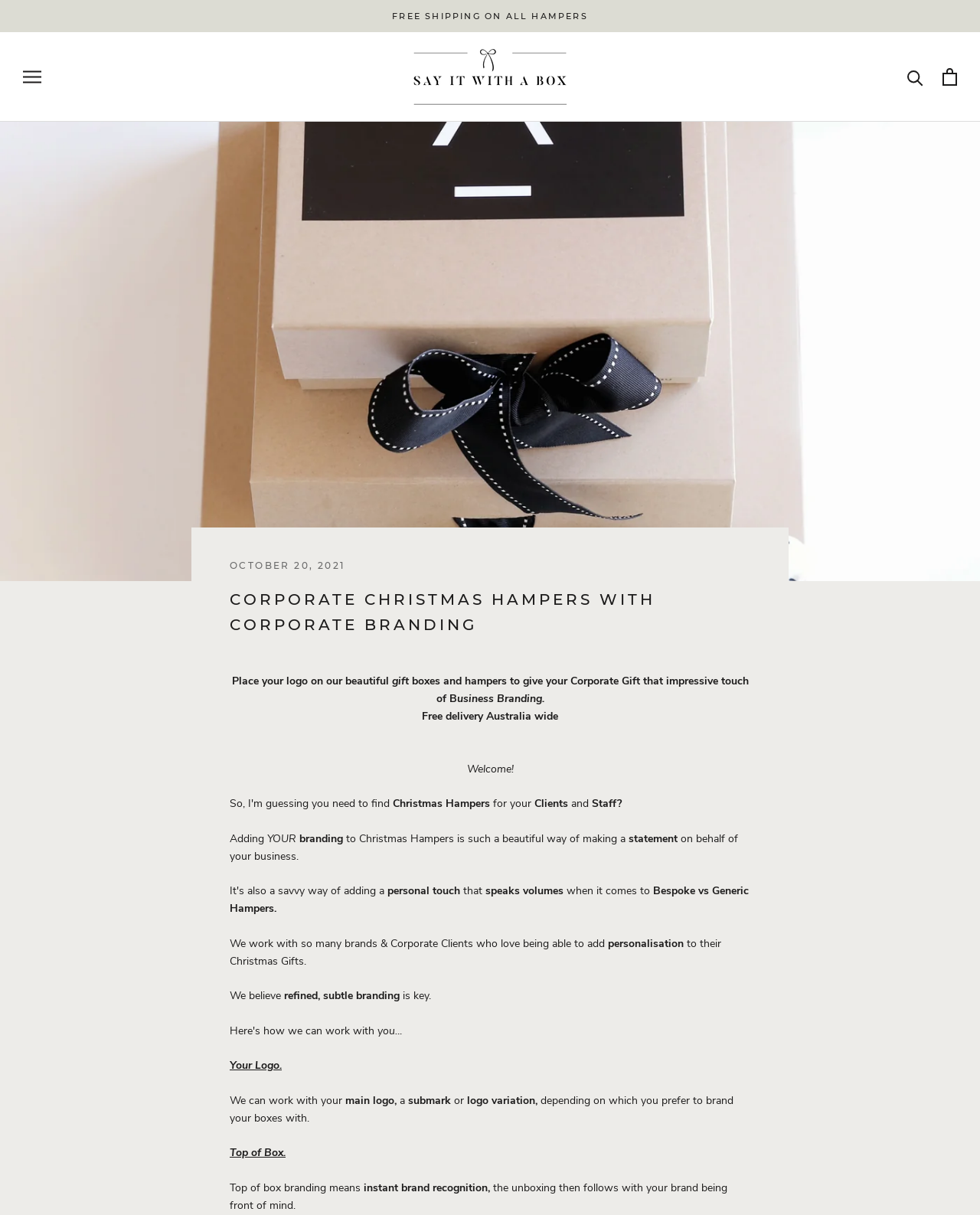What is the advantage of bespoke hampers?
Please analyze the image and answer the question with as much detail as possible.

The webpage contrasts bespoke hampers with generic hampers, suggesting that bespoke hampers offer a personal touch that generic hampers do not, making them a more appealing option for corporate gifts.